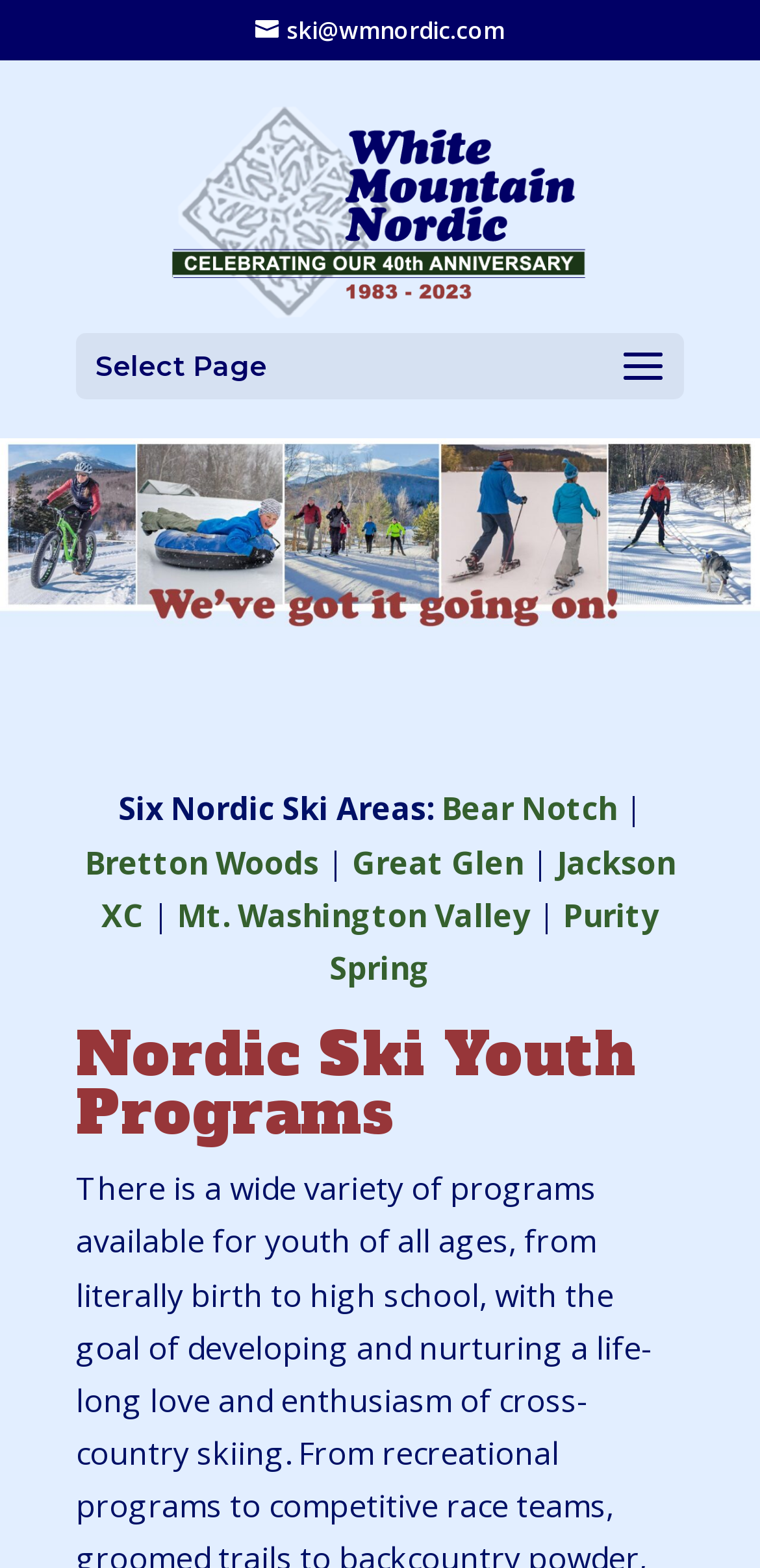Determine the bounding box of the UI element mentioned here: "Jackson XC". The coordinates must be in the format [left, top, right, bottom] with values ranging from 0 to 1.

[0.133, 0.536, 0.888, 0.597]